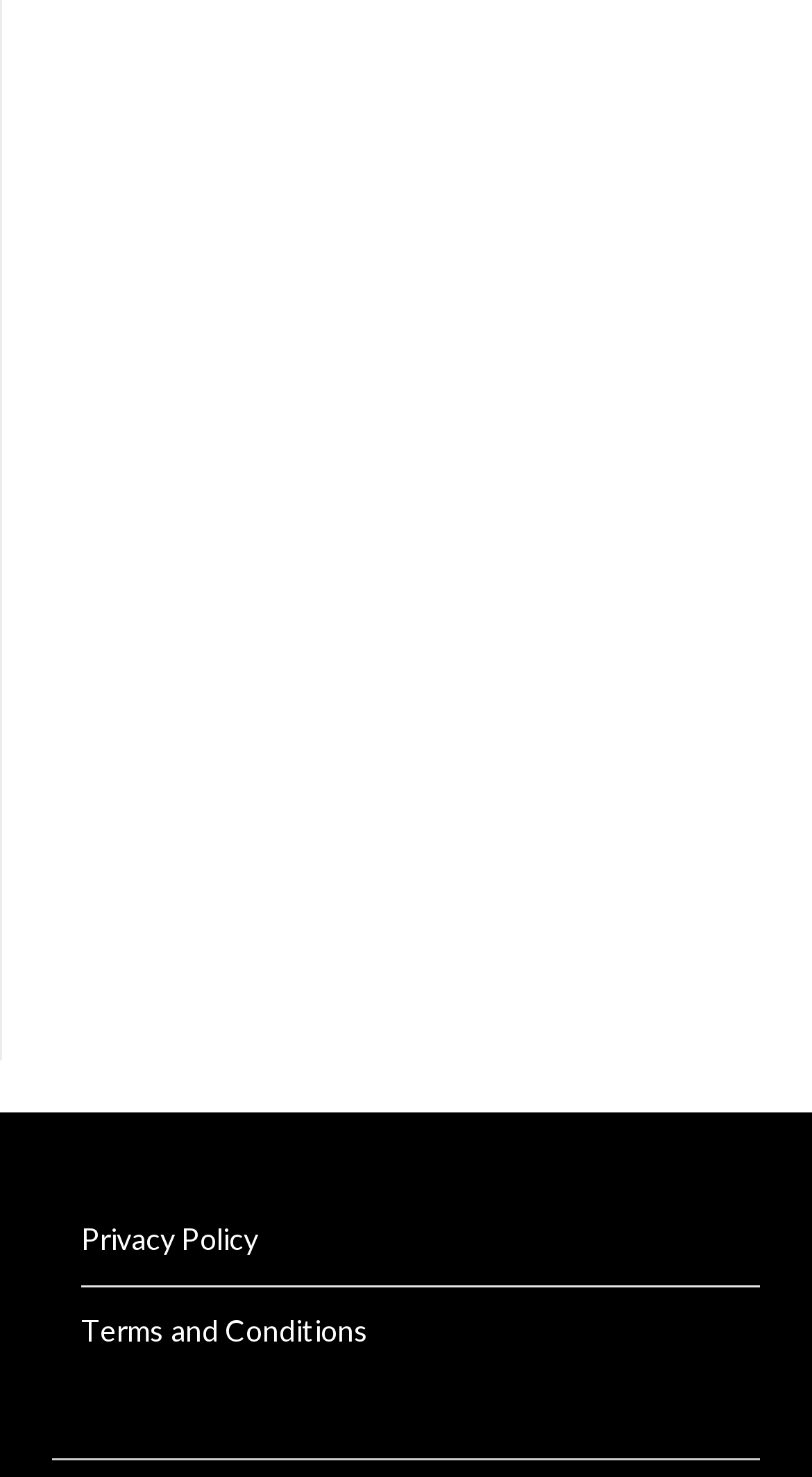Identify the bounding box coordinates for the UI element described as follows: Privacy Policy. Use the format (top-left x, top-left y, bottom-right x, bottom-right y) and ensure all values are floating point numbers between 0 and 1.

[0.1, 0.826, 0.318, 0.85]